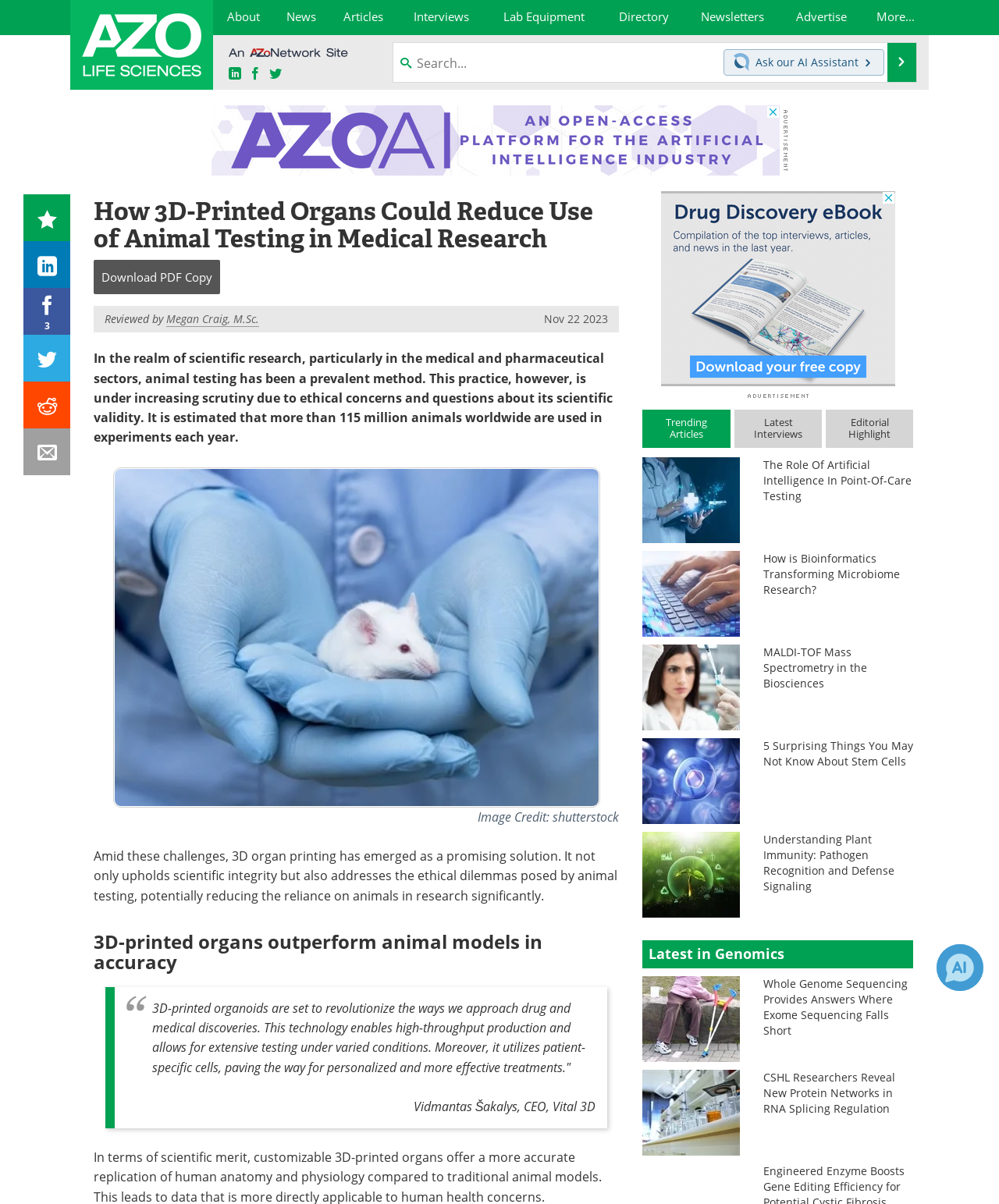Given the description "Lab Equipment", determine the bounding box of the corresponding UI element.

[0.485, 0.0, 0.604, 0.029]